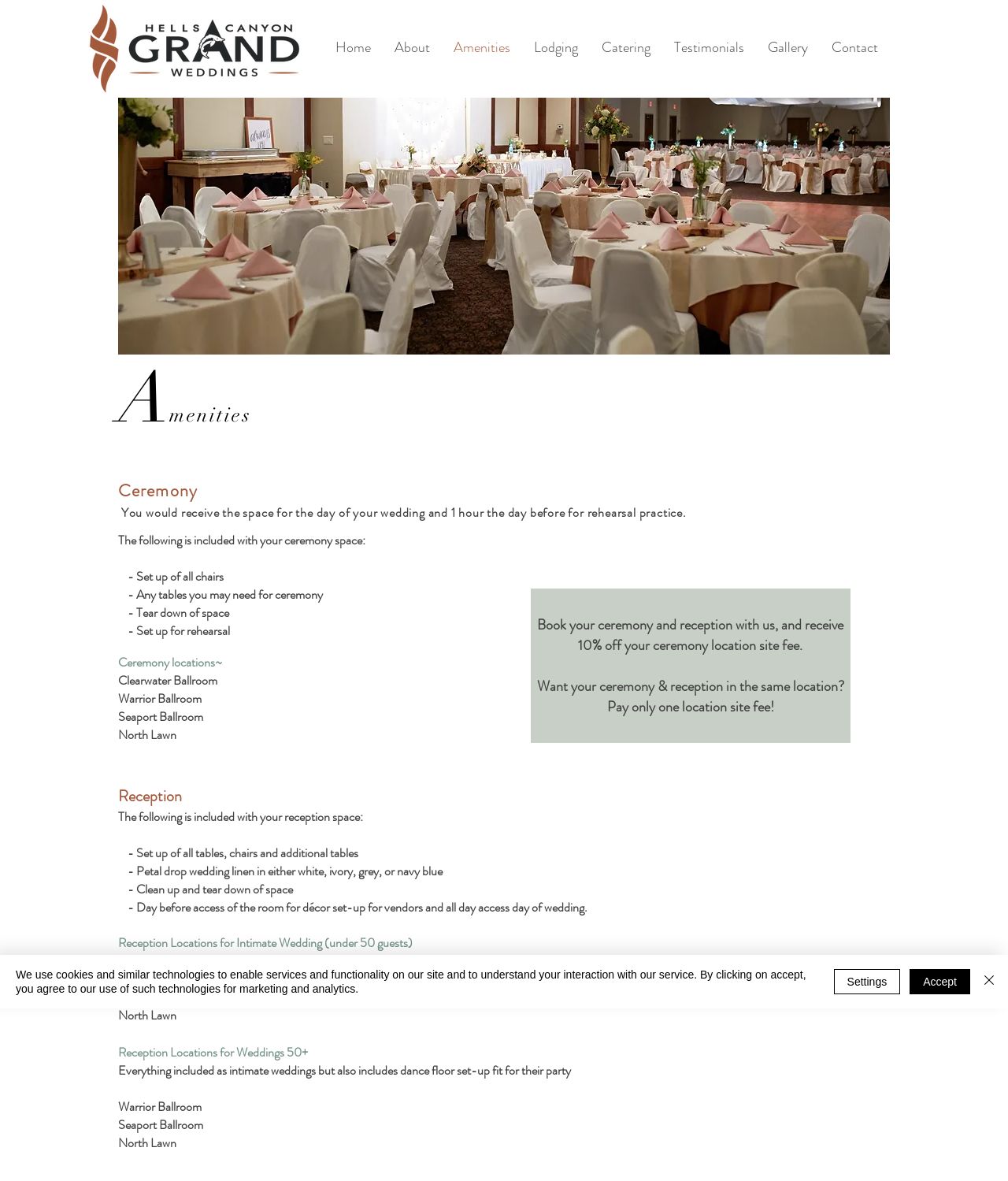Please determine the bounding box coordinates for the UI element described here. Use the format (top-left x, top-left y, bottom-right x, bottom-right y) with values bounded between 0 and 1: Settings

[0.827, 0.82, 0.893, 0.842]